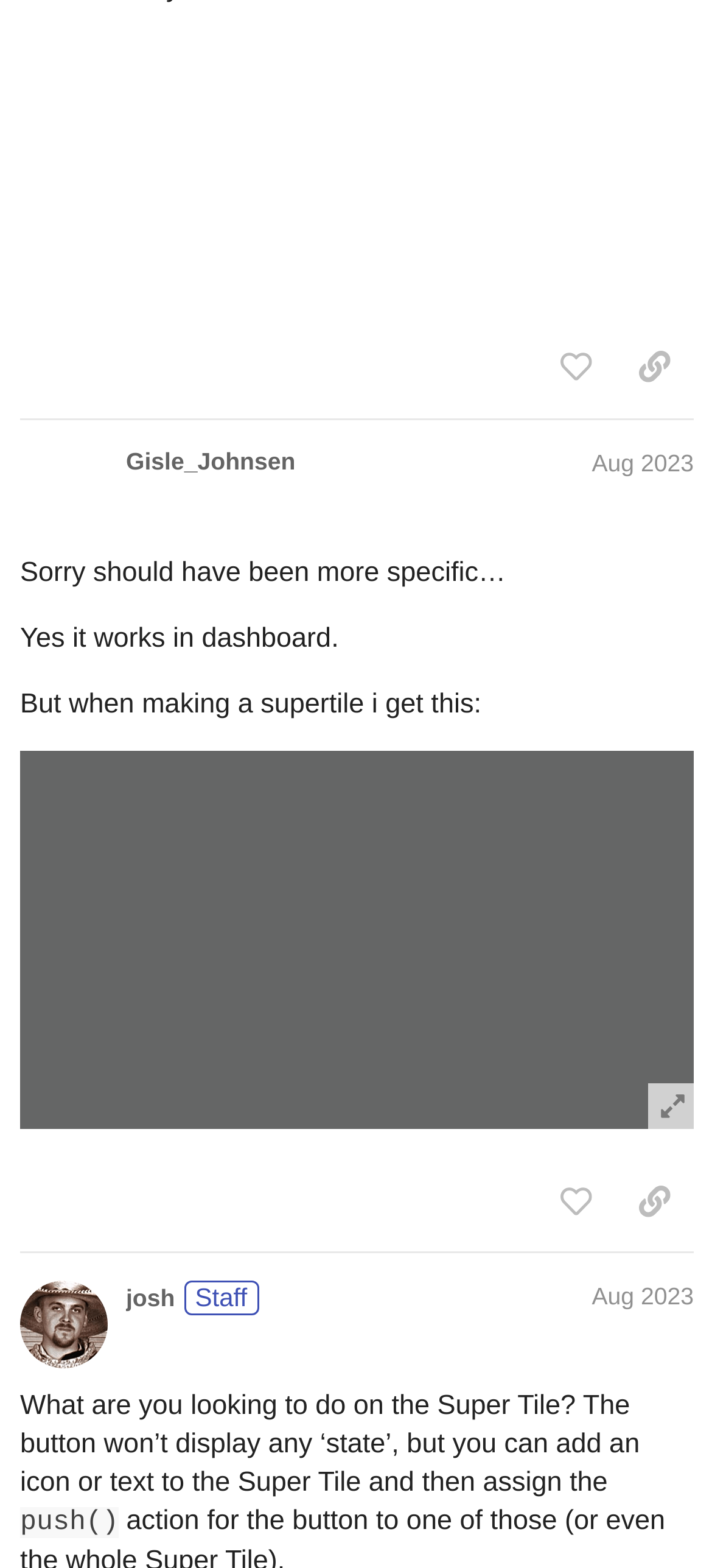Determine the bounding box coordinates of the region to click in order to accomplish the following instruction: "like this post". Provide the coordinates as four float numbers between 0 and 1, specifically [left, top, right, bottom].

[0.753, 0.1, 0.864, 0.145]